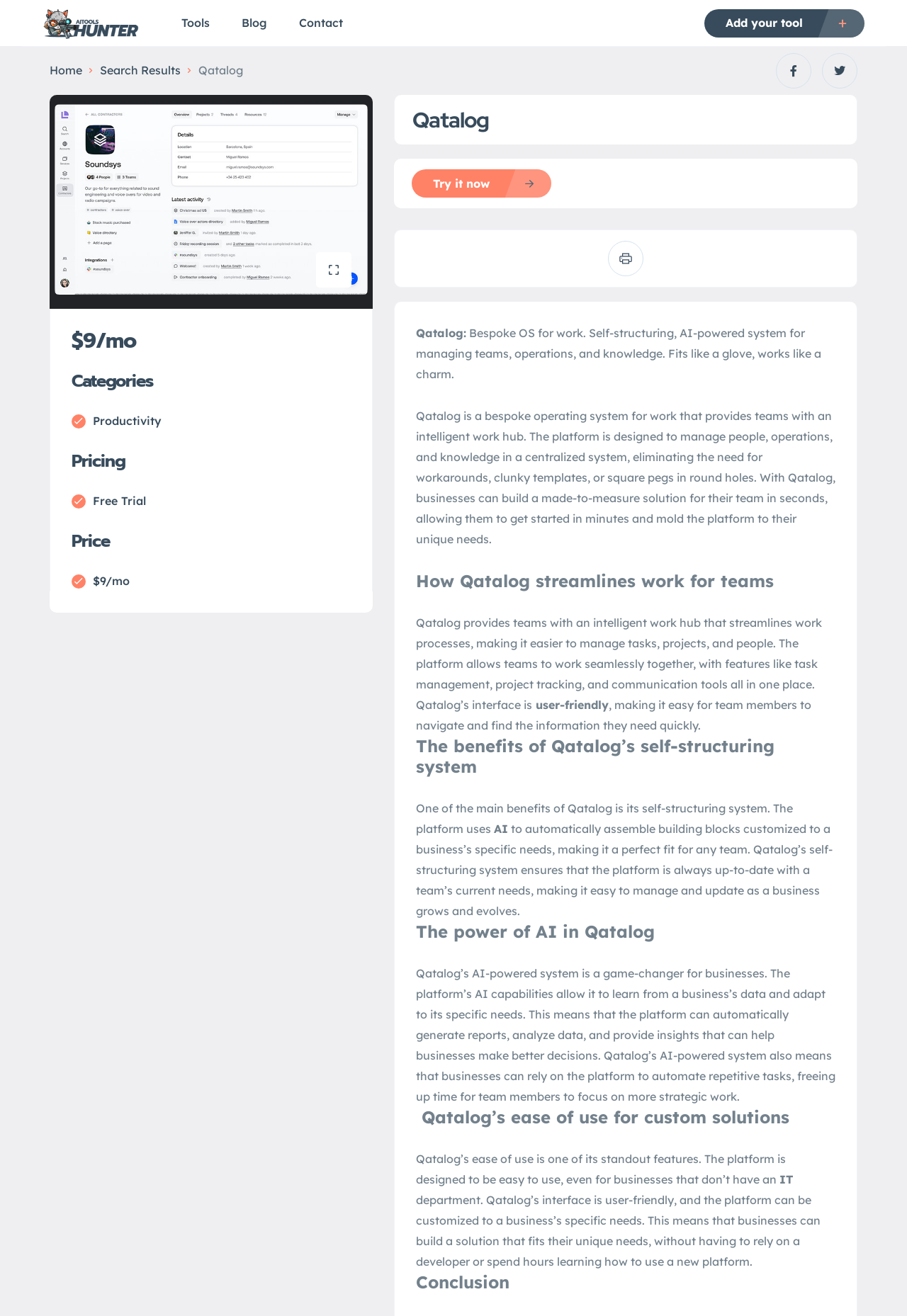Identify the coordinates of the bounding box for the element that must be clicked to accomplish the instruction: "Click on the 'Blog' link".

[0.267, 0.0, 0.295, 0.035]